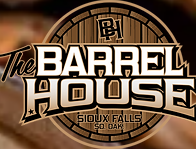Reply to the question with a single word or phrase:
Where is the restaurant located?

Sioux Falls, SD